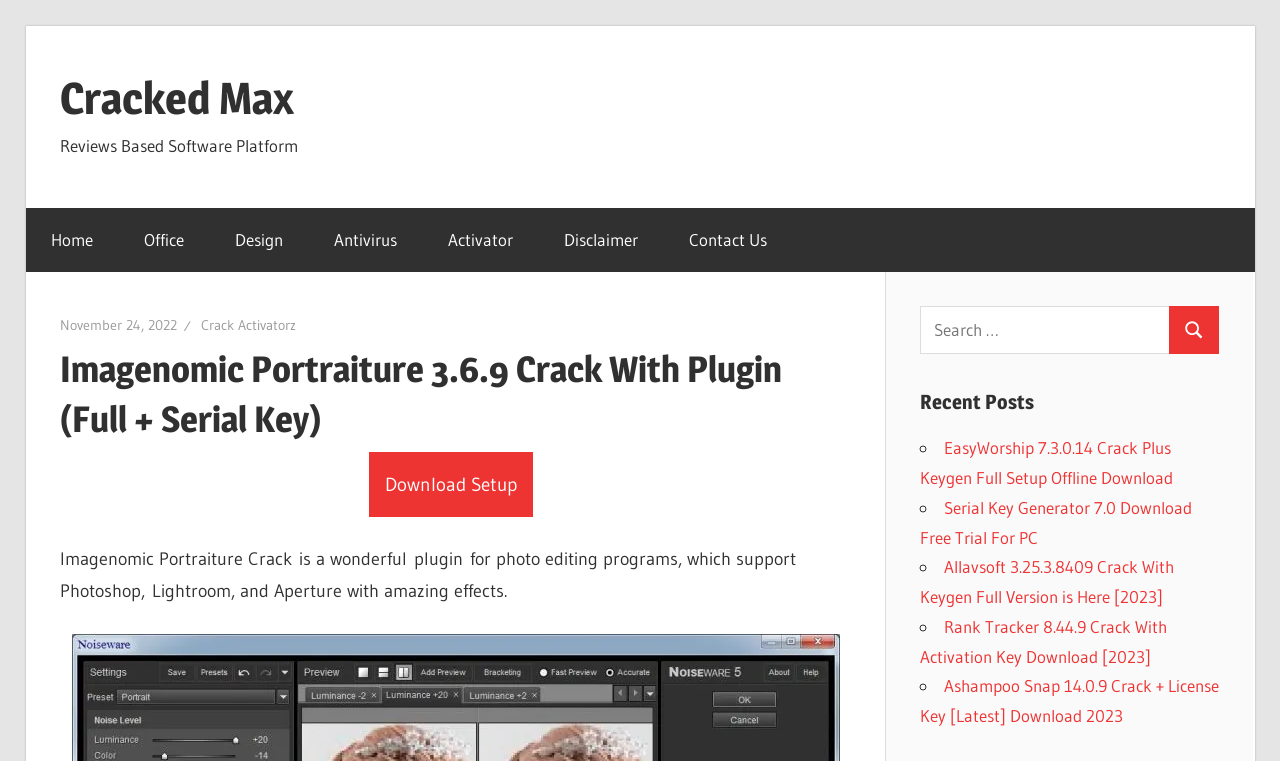Respond to the question below with a single word or phrase:
How many links are in the primary menu?

6